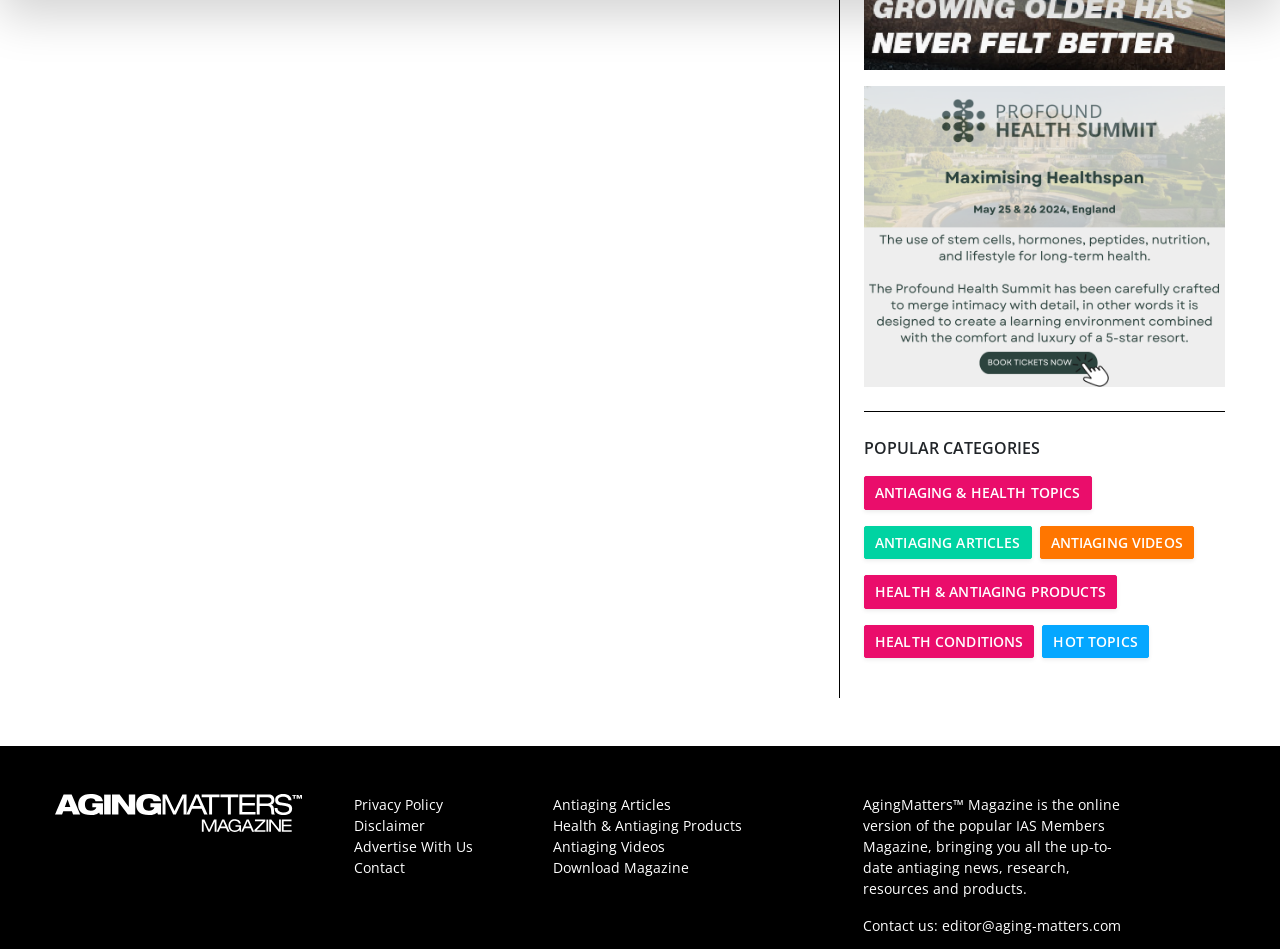Locate the coordinates of the bounding box for the clickable region that fulfills this instruction: "Contact editor via email".

[0.736, 0.966, 0.876, 0.986]